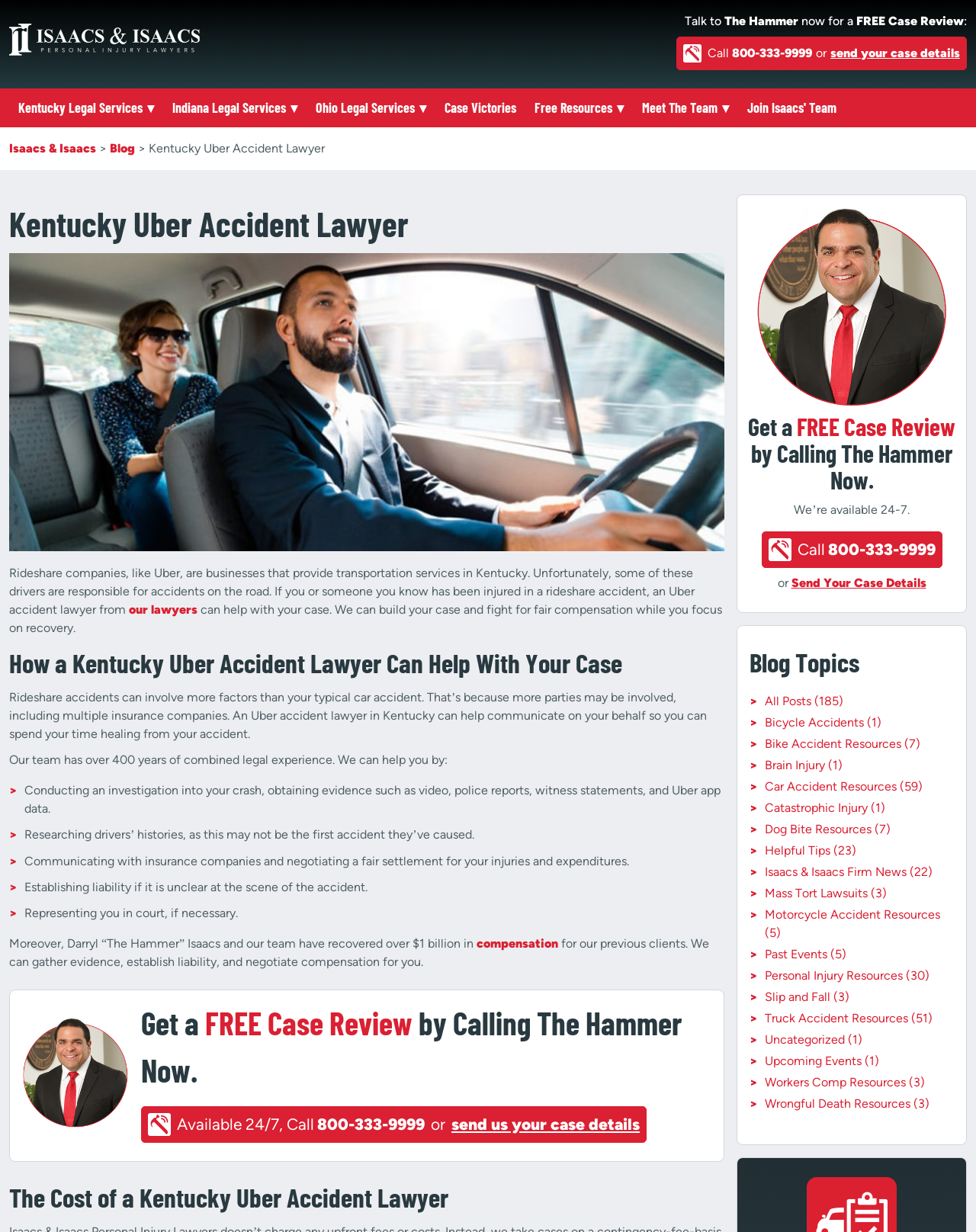Locate the bounding box coordinates of the element that should be clicked to execute the following instruction: "Explore blog topics".

[0.768, 0.524, 0.977, 0.552]